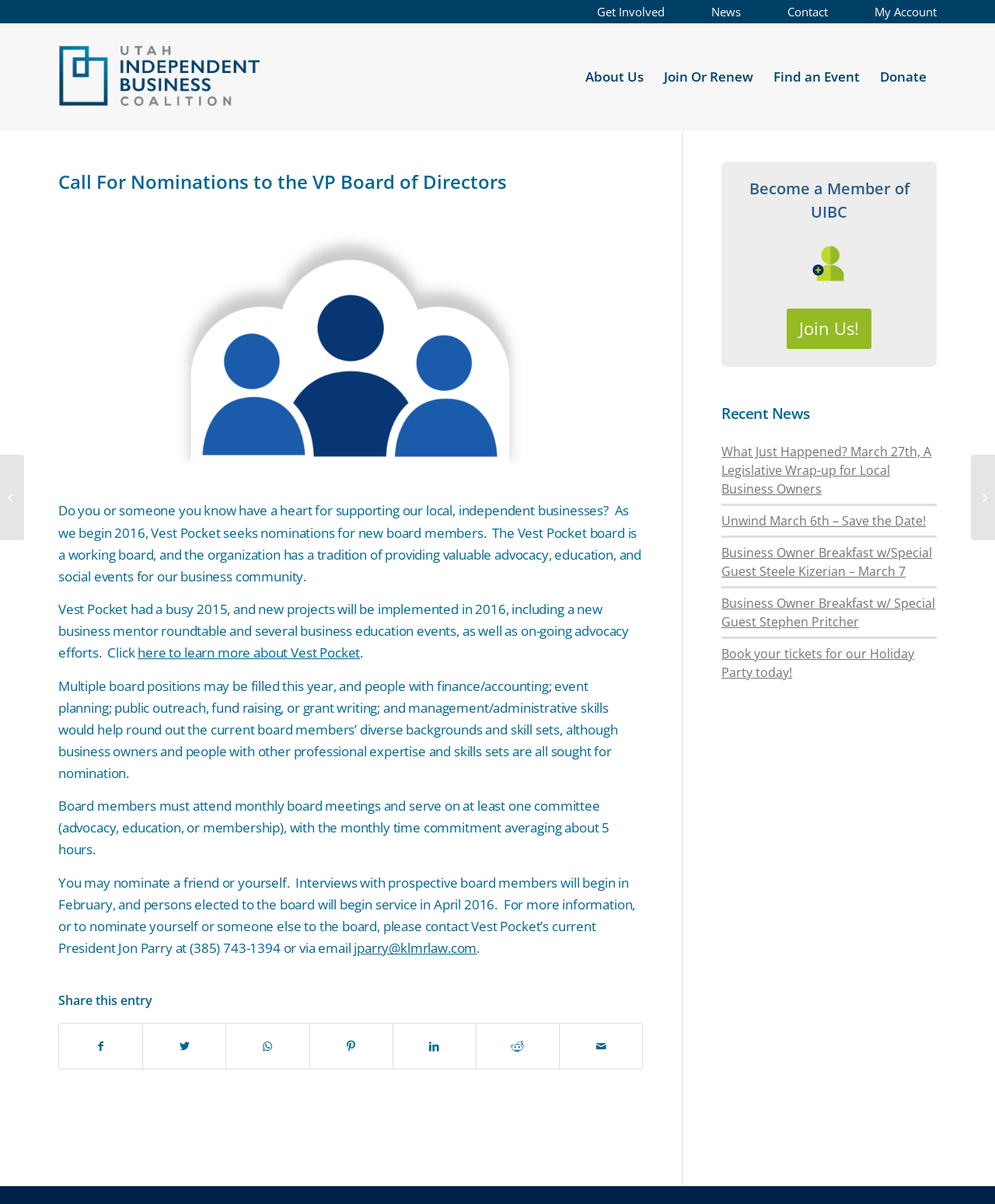Determine the bounding box coordinates of the target area to click to execute the following instruction: "Navigate to 'LEARN RUMMY'."

None